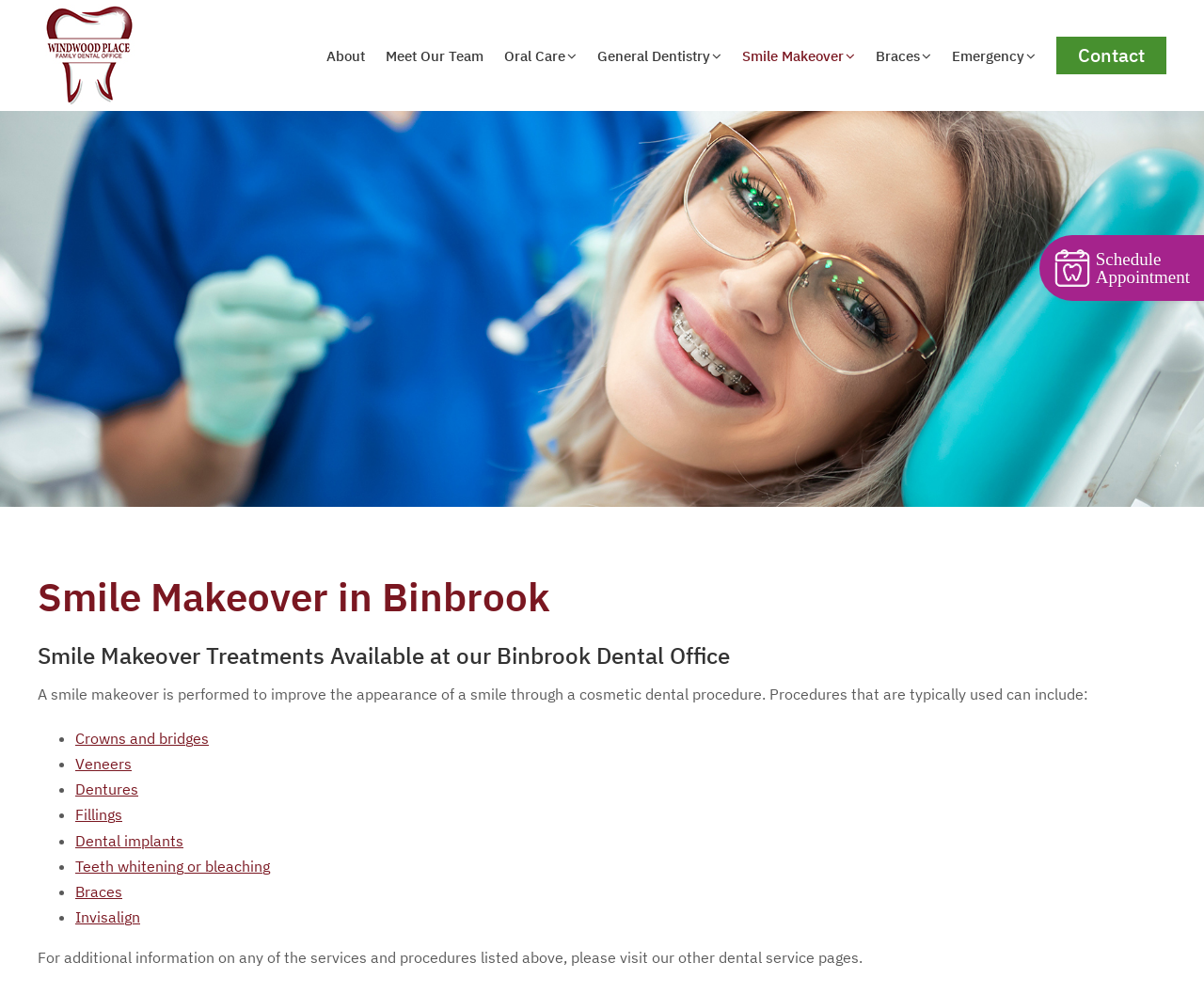Find the bounding box coordinates of the clickable area that will achieve the following instruction: "Learn more about Smile Makeover".

[0.616, 0.0, 0.71, 0.112]